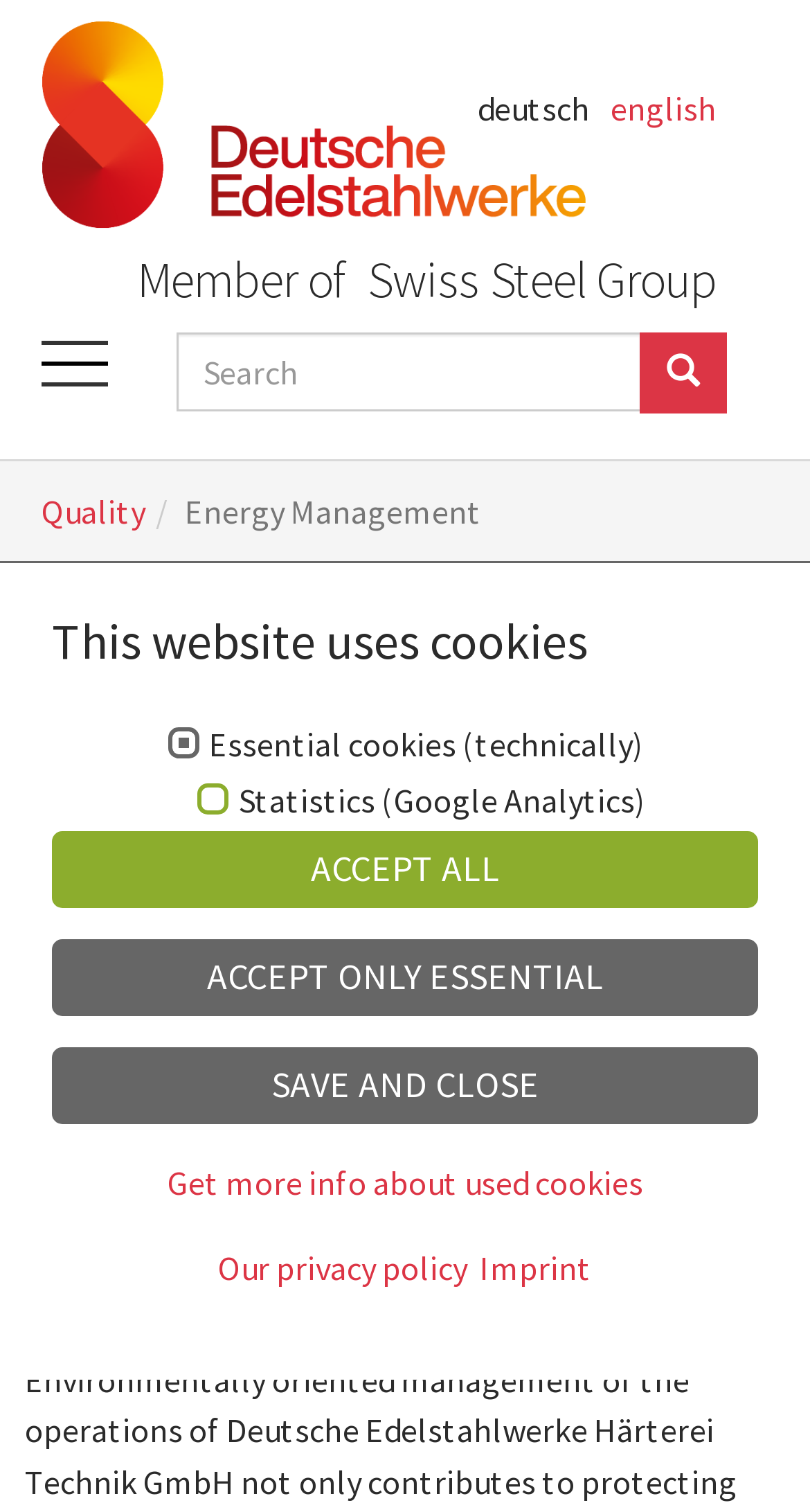Please find the bounding box coordinates of the element that must be clicked to perform the given instruction: "Search for something". The coordinates should be four float numbers from 0 to 1, i.e., [left, top, right, bottom].

[0.217, 0.22, 0.792, 0.272]